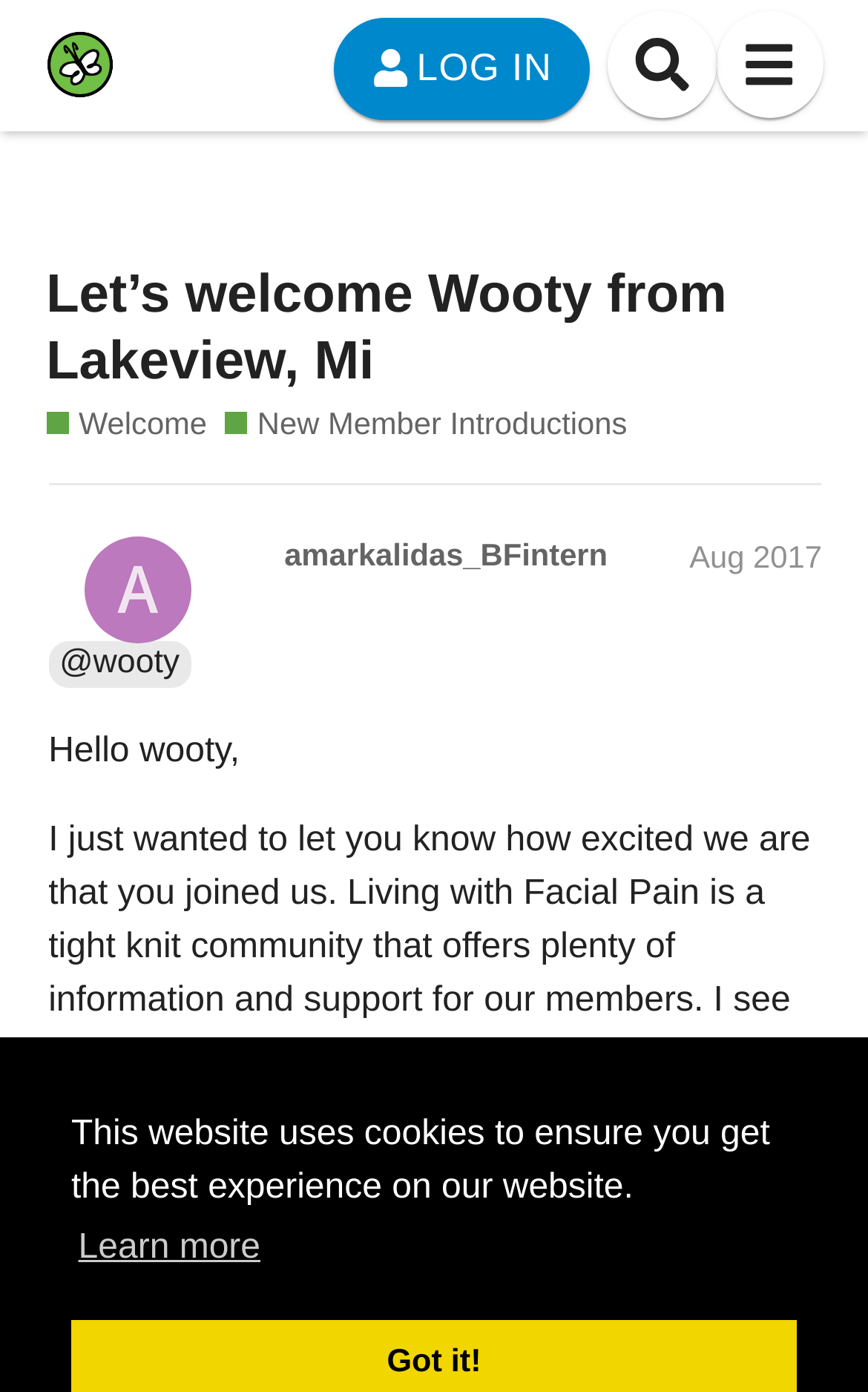Please locate the bounding box coordinates of the element's region that needs to be clicked to follow the instruction: "Visit the Living With Facial Pain homepage". The bounding box coordinates should be provided as four float numbers between 0 and 1, i.e., [left, top, right, bottom].

[0.051, 0.021, 0.133, 0.072]